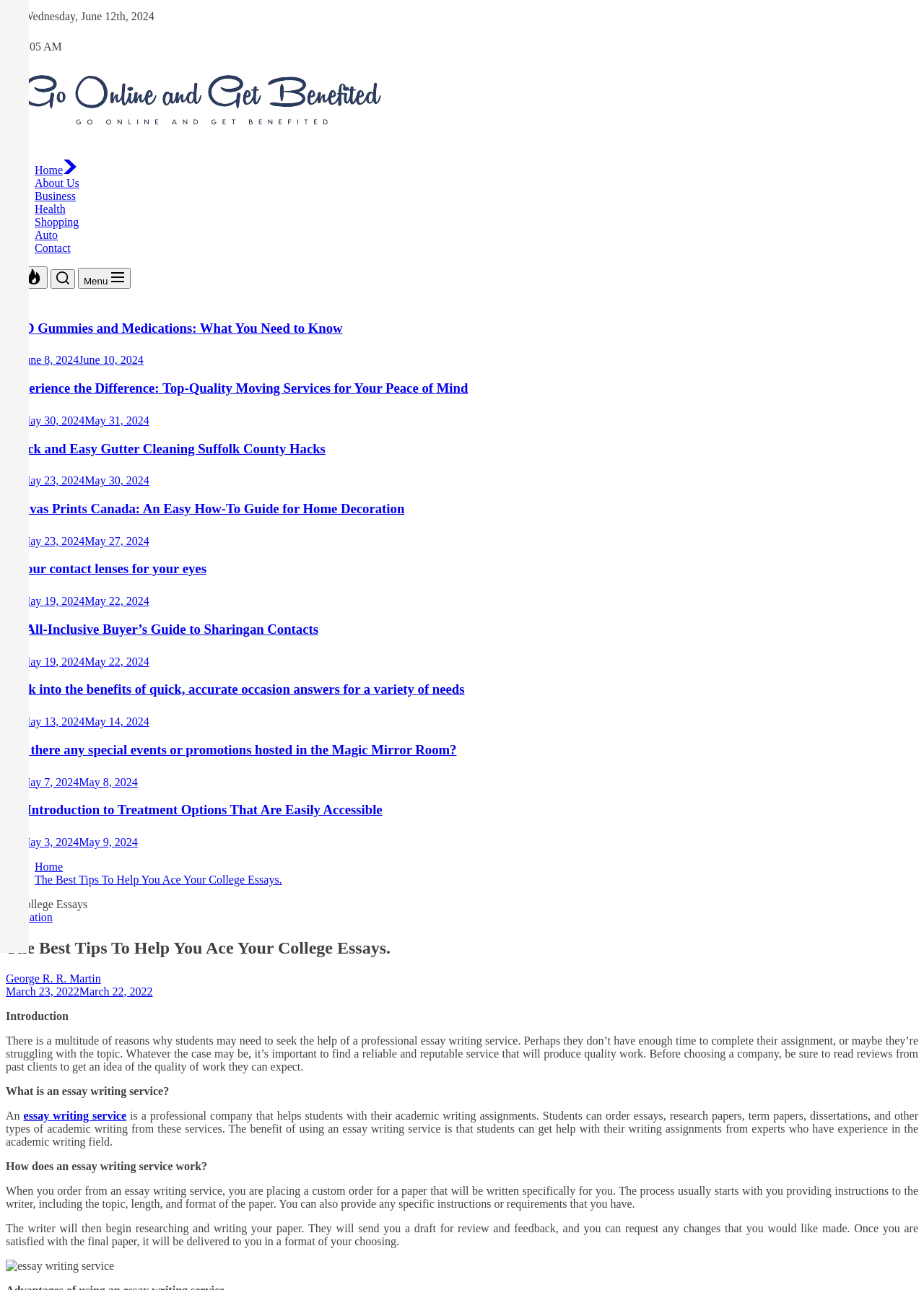How many links are in the navigation menu?
Based on the image, respond with a single word or phrase.

7